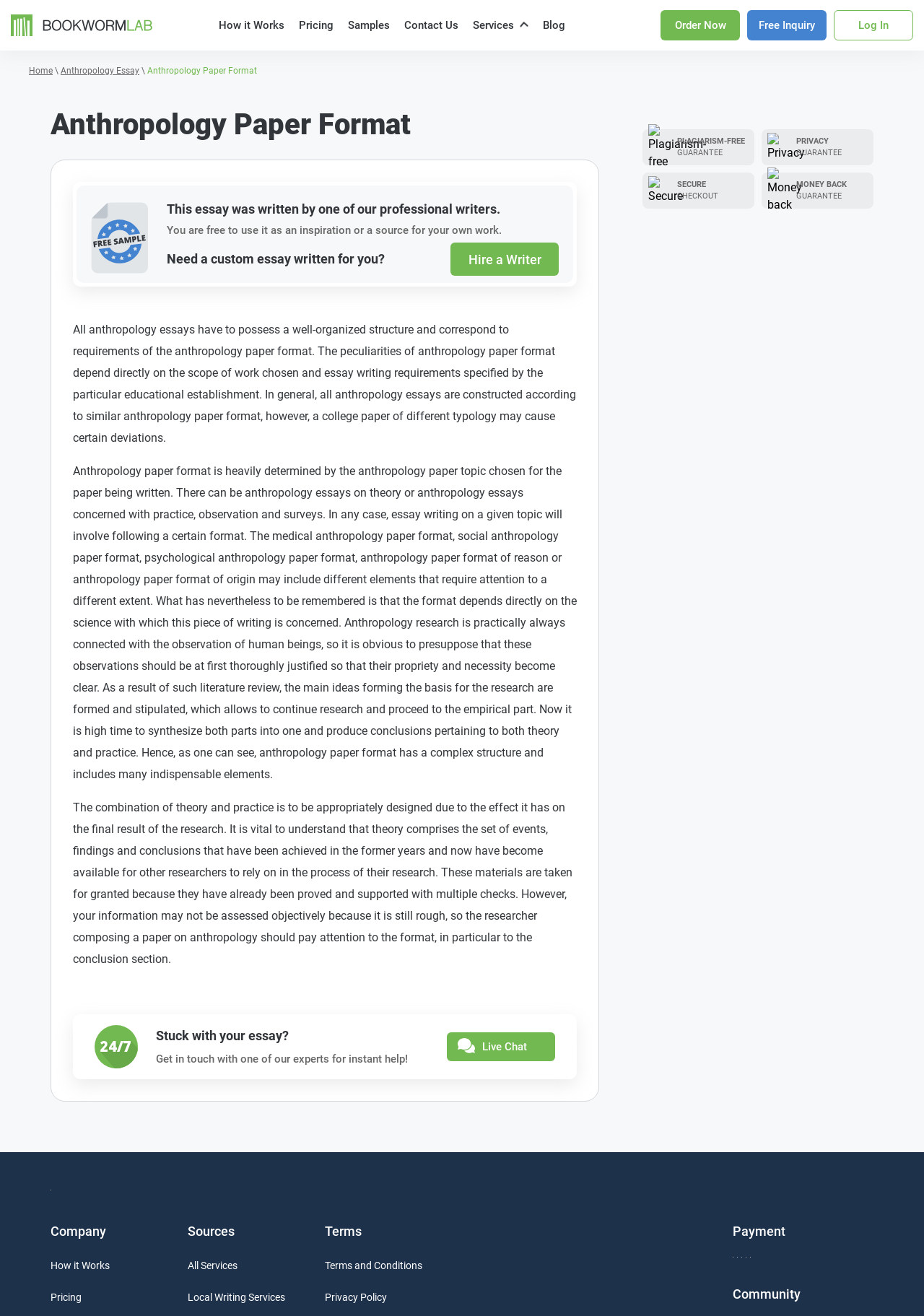Please determine the bounding box of the UI element that matches this description: Biology. The coordinates should be given as (top-left x, top-left y, bottom-right x, bottom-right y), with all values between 0 and 1.

[0.34, 0.134, 0.377, 0.151]